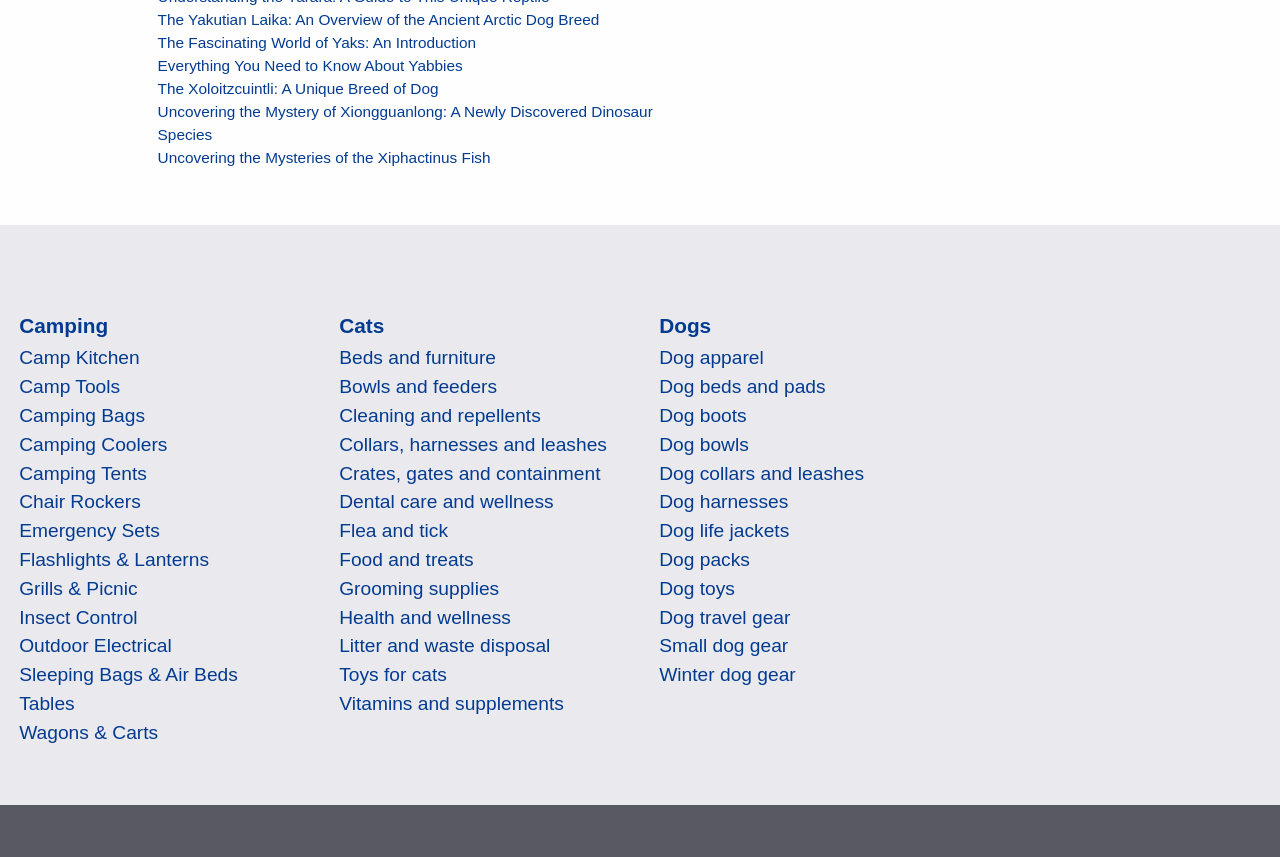Answer this question in one word or a short phrase: What type of products are listed under 'Camping'?

Camping gear and equipment